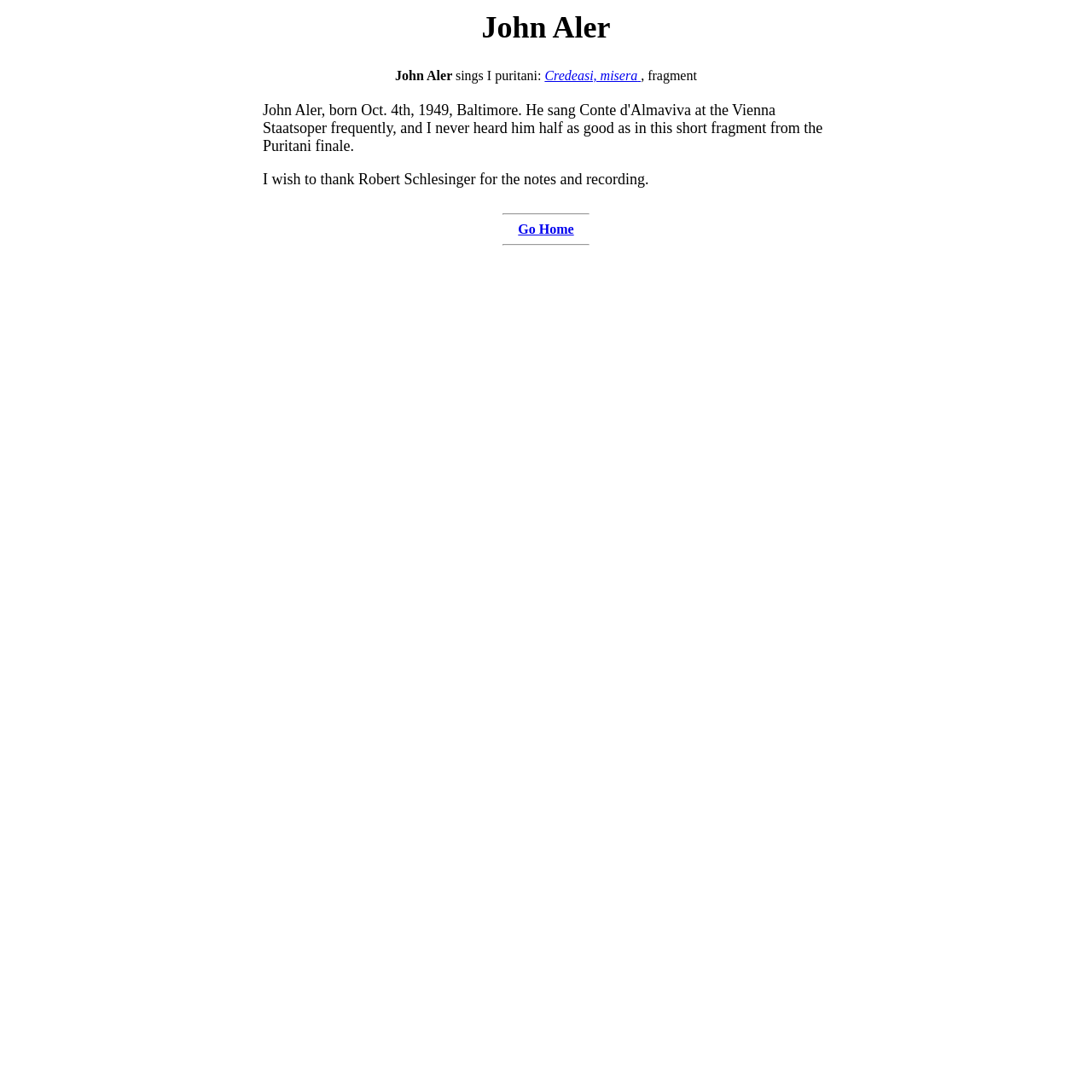Provide a thorough summary of the webpage.

The webpage is about John Aler, an opera singer. At the top, there is a heading with the title "John Aler" in a prominent position. Below the heading, there is a table with two rows. The first row contains the text "John Aler sings" and "I puritani: Credeasi, misera, fragment", where "Credeasi, misera" is a link. The second row has two blockquotes with empty text. 

To the right of the table, there is a horizontal separator line. Below the separator, there is a link "Go Home" positioned near the center of the page. Another horizontal separator line is located below the "Go Home" link. 

At the bottom of the page, there is a paragraph of text within a blockquote, which expresses gratitude to Robert Schlesinger for providing notes and a recording.